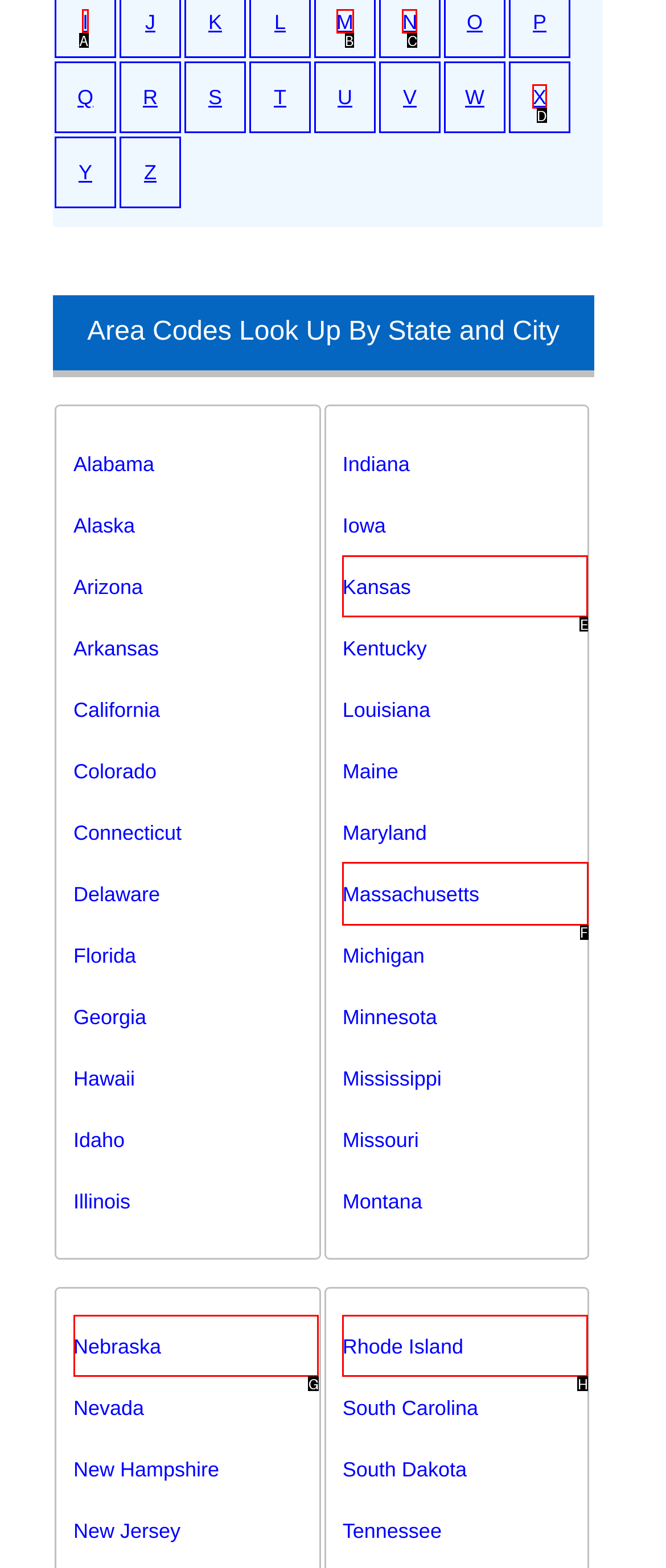Identify the letter of the UI element needed to carry out the task: Browse area codes in New York
Reply with the letter of the chosen option.

F